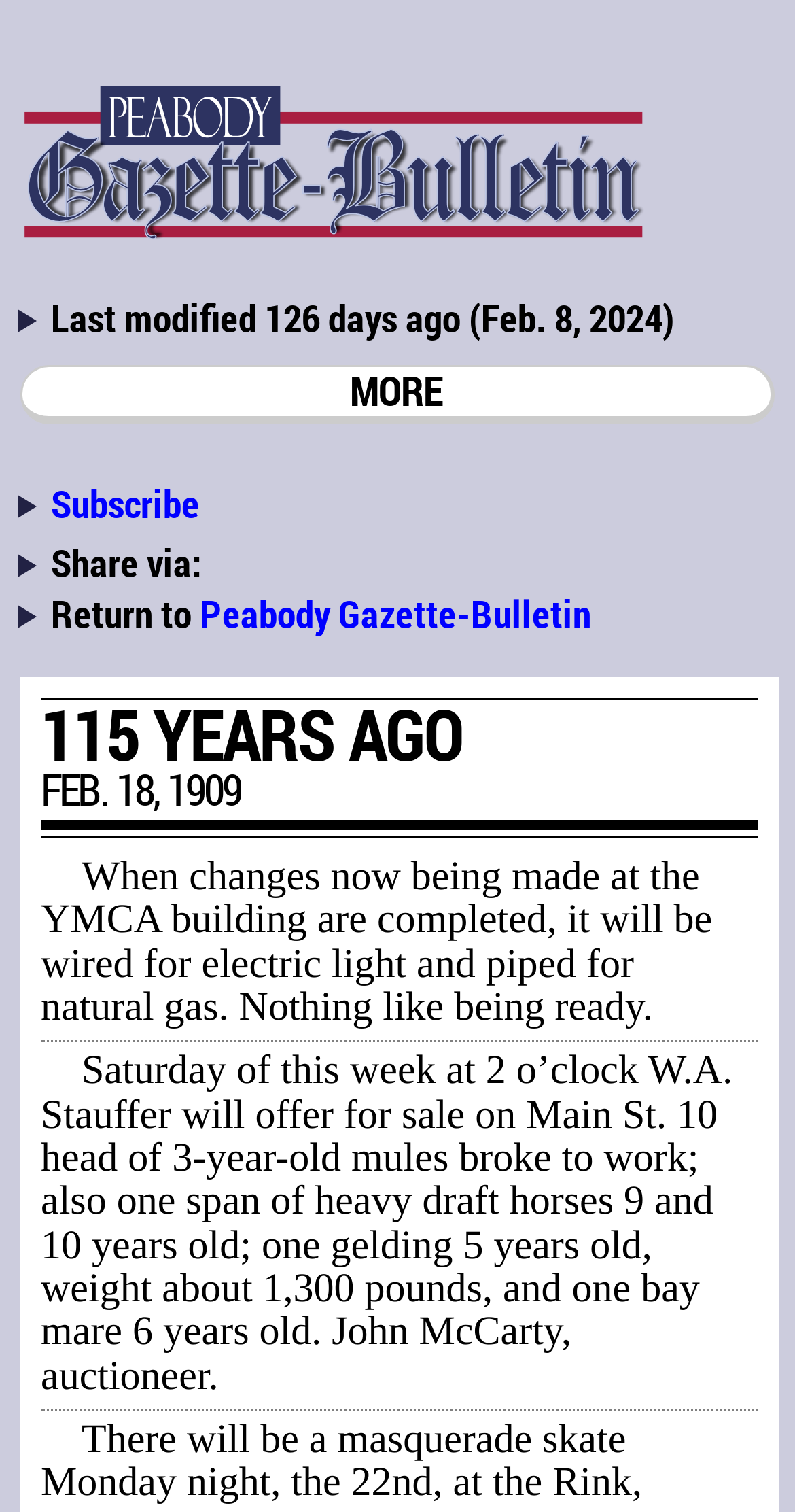What is the date of the event mentioned?
Refer to the image and give a detailed response to the question.

I found the date of the event by looking at the text 'FEB. 18, 1909' which is located below the '115 YEARS AGO' text.